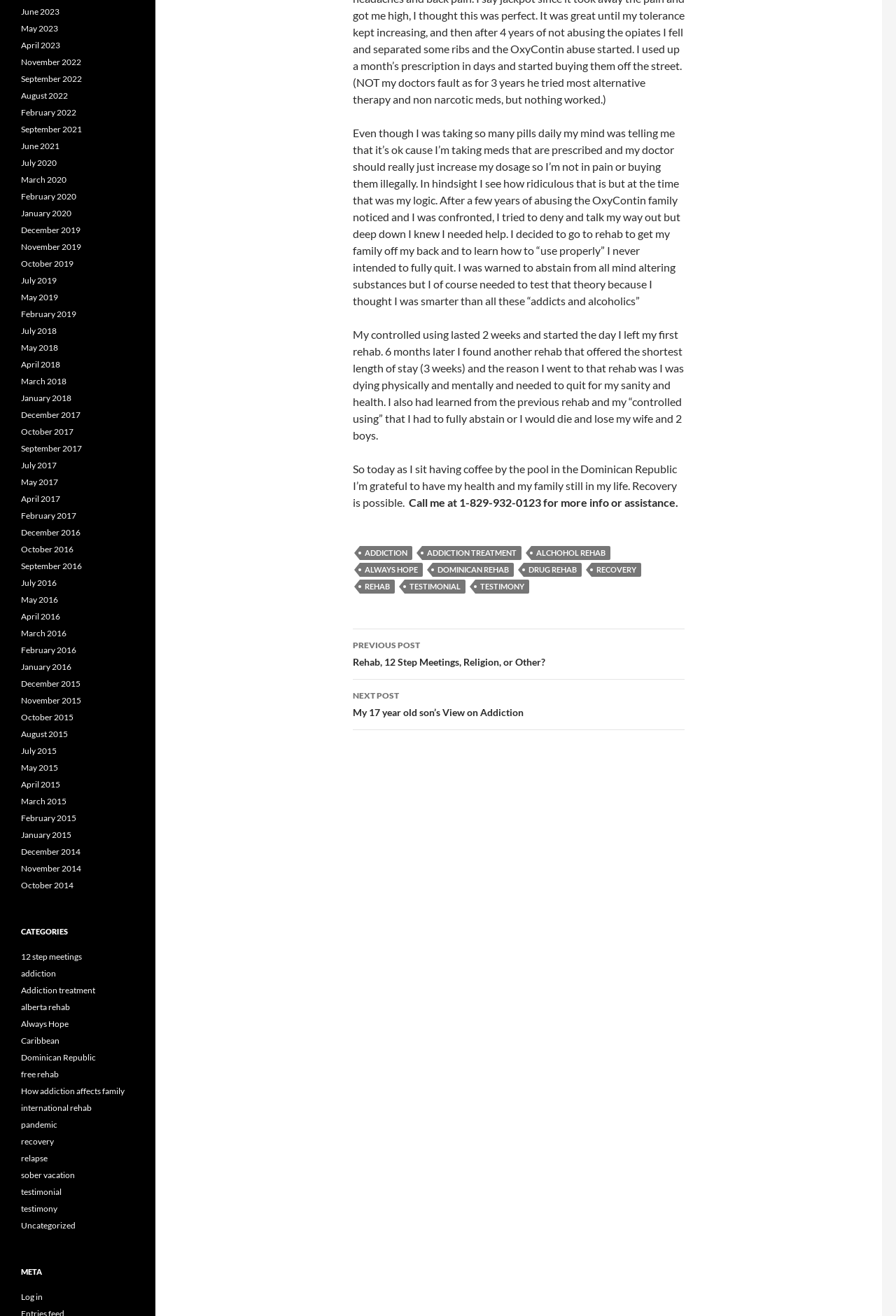Provide the bounding box coordinates for the specified HTML element described in this description: "March 2020". The coordinates should be four float numbers ranging from 0 to 1, in the format [left, top, right, bottom].

[0.023, 0.132, 0.074, 0.14]